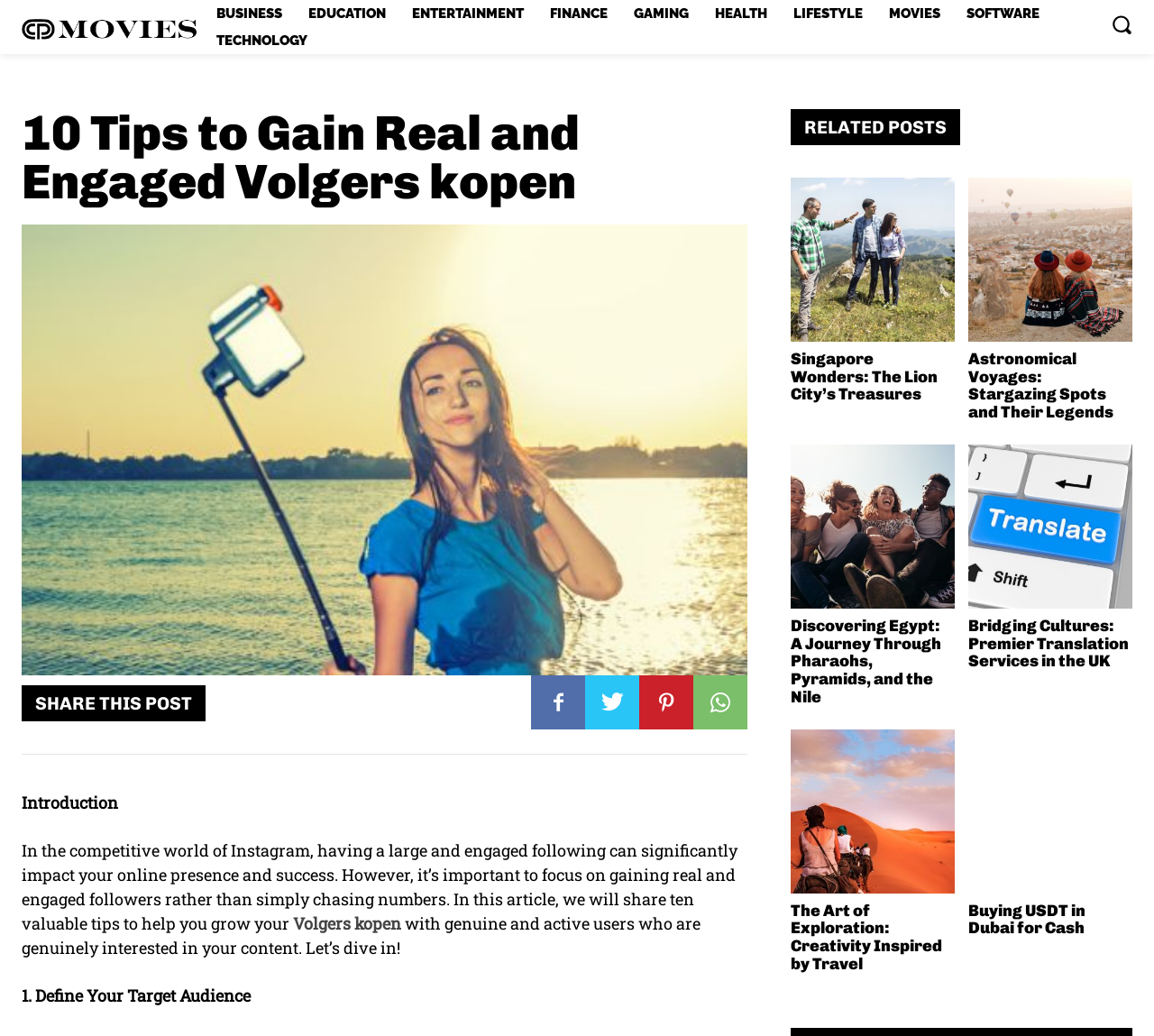Describe all the significant parts and information present on the webpage.

This webpage appears to be a blog post or article discussing tips for gaining real and engaged followers on Instagram. At the top of the page, there is a logo and a navigation menu with links to various categories such as BUSINESS, EDUCATION, ENTERTAINMENT, and more. 

Below the navigation menu, there is a heading that reads "10 Tips to Gain Real and Engaged Volgers kopen" followed by a brief introduction to the topic. The introduction explains the importance of having a large and engaged following on Instagram and the need to focus on gaining real followers rather than just chasing numbers.

The main content of the article is divided into sections, with each section having a heading and a brief description. The first section is titled "1. Define Your Target Audience" and is located near the top of the page. 

On the right side of the page, there are social media sharing links and a "SHARE THIS POST" heading. Below the main content, there is a "RELATED POSTS" section that lists several related articles with links and headings. These related posts include topics such as "Singapore Wonders: The Lion City’s Treasures", "Astronomical Voyages: Stargazing Spots and Their Legends", and more.